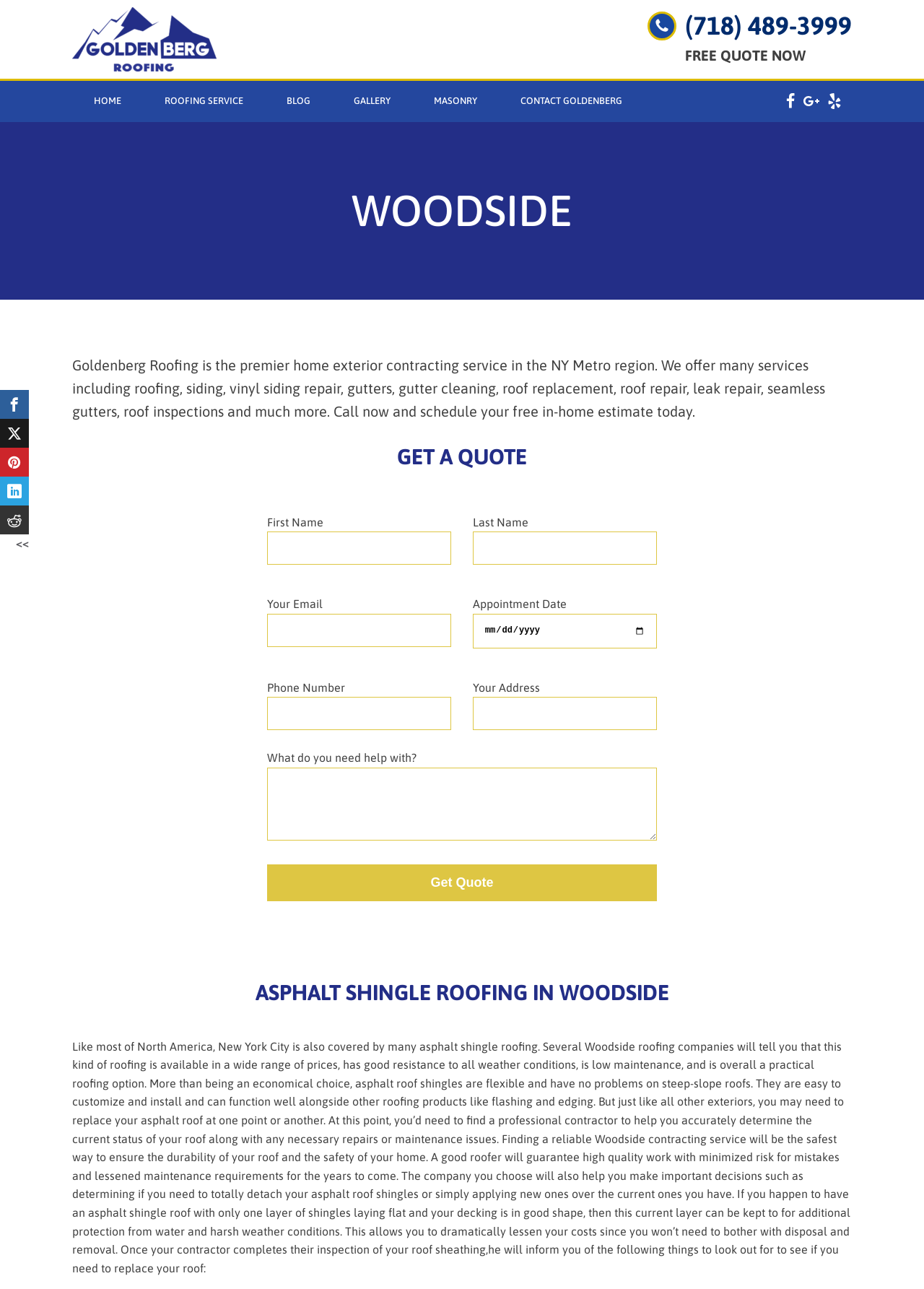What social media platforms can you find Goldenberg Roofing on?
Utilize the information in the image to give a detailed answer to the question.

The social media platforms can be found at the top right corner of the webpage, where there are three links with icons representing Facebook, Google Plus, and Yelp.